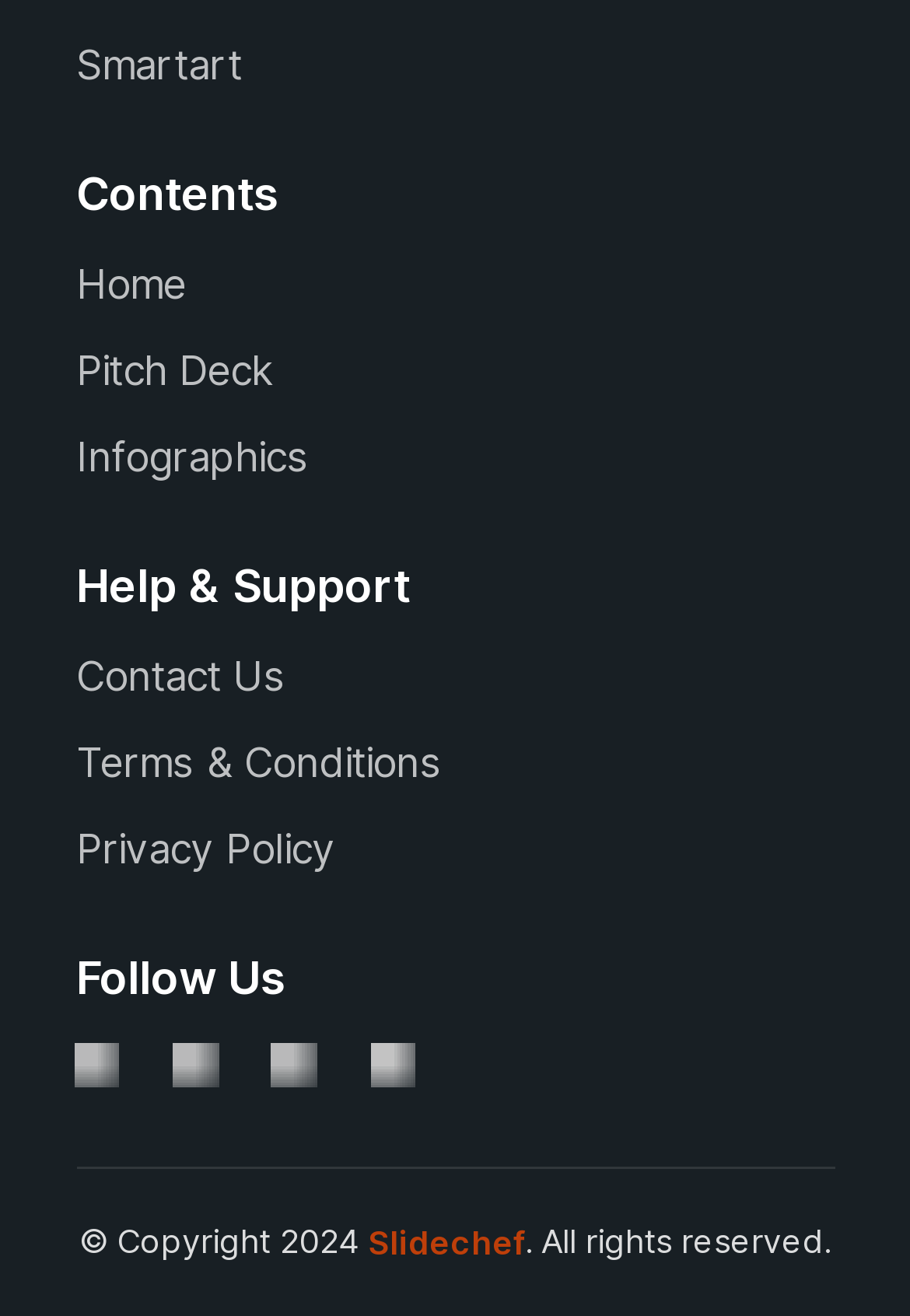What is the name of the website? Refer to the image and provide a one-word or short phrase answer.

Slidechef